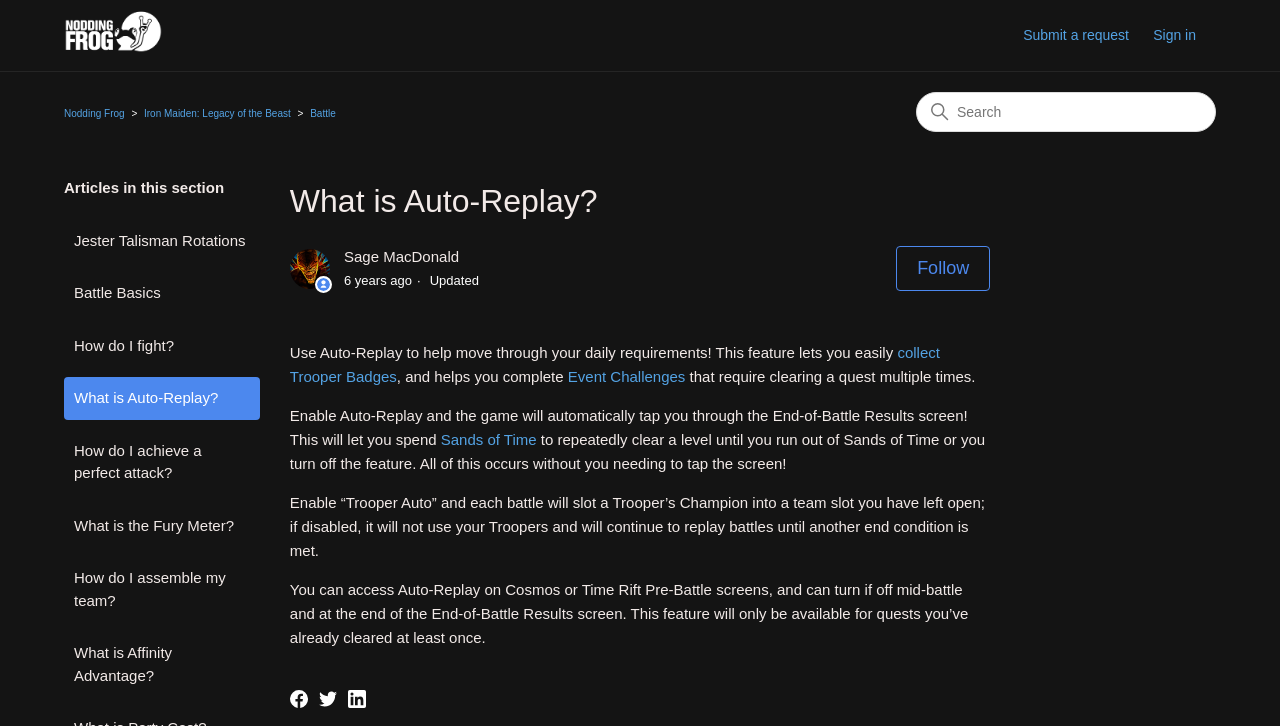Please specify the bounding box coordinates of the clickable section necessary to execute the following command: "Search".

[0.716, 0.127, 0.95, 0.182]